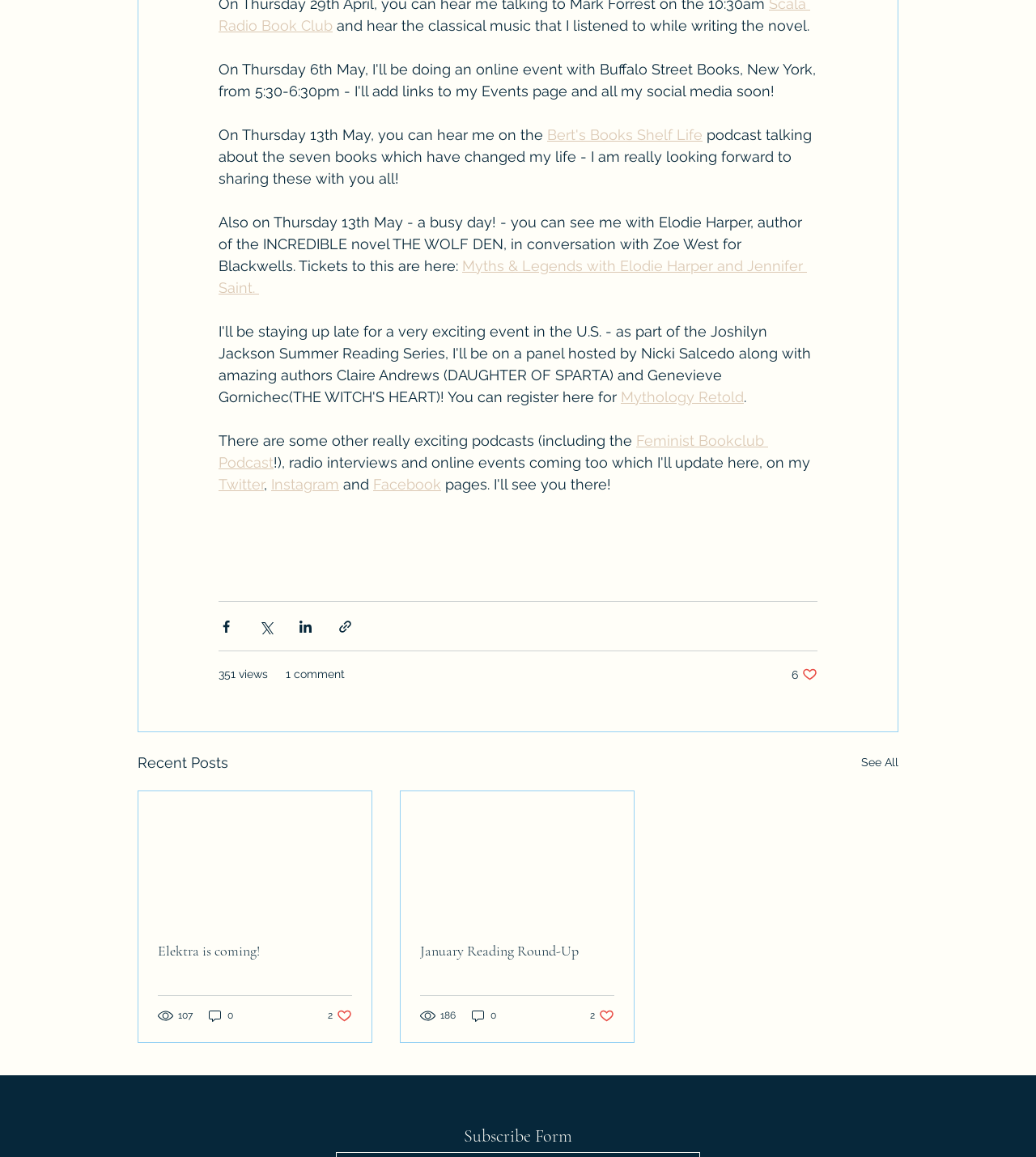Locate the bounding box coordinates of the clickable element to fulfill the following instruction: "Subscribe to the newsletter". Provide the coordinates as four float numbers between 0 and 1 in the format [left, top, right, bottom].

[0.324, 0.973, 0.676, 0.991]